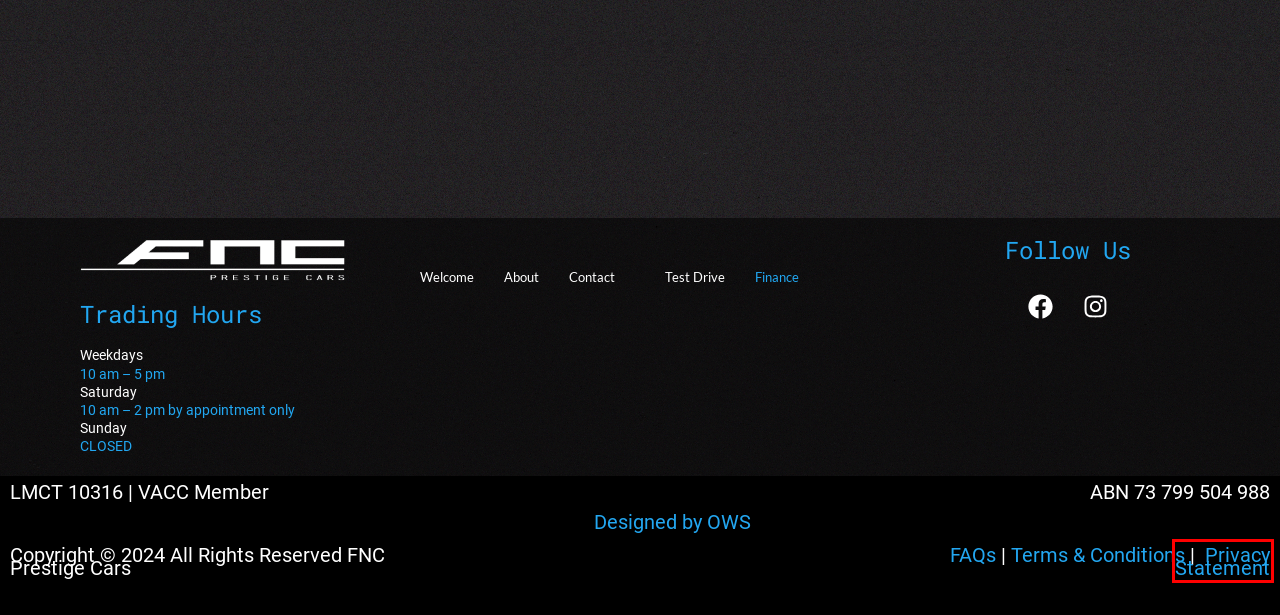Review the screenshot of a webpage containing a red bounding box around an element. Select the description that best matches the new webpage after clicking the highlighted element. The options are:
A. FAQ | FNC Prestige
B. Home | FNC Prestige
C. Odyssey Web Solutions | Code, Create, Captivate
D. About Us | FNC Prestige
E. Privacy Statement | FNC Prestige
F. Terms And Conditions | FNC Prestige
G. Car Sales | FNC Prestige
H. Test Drive | FNC Prestige

E